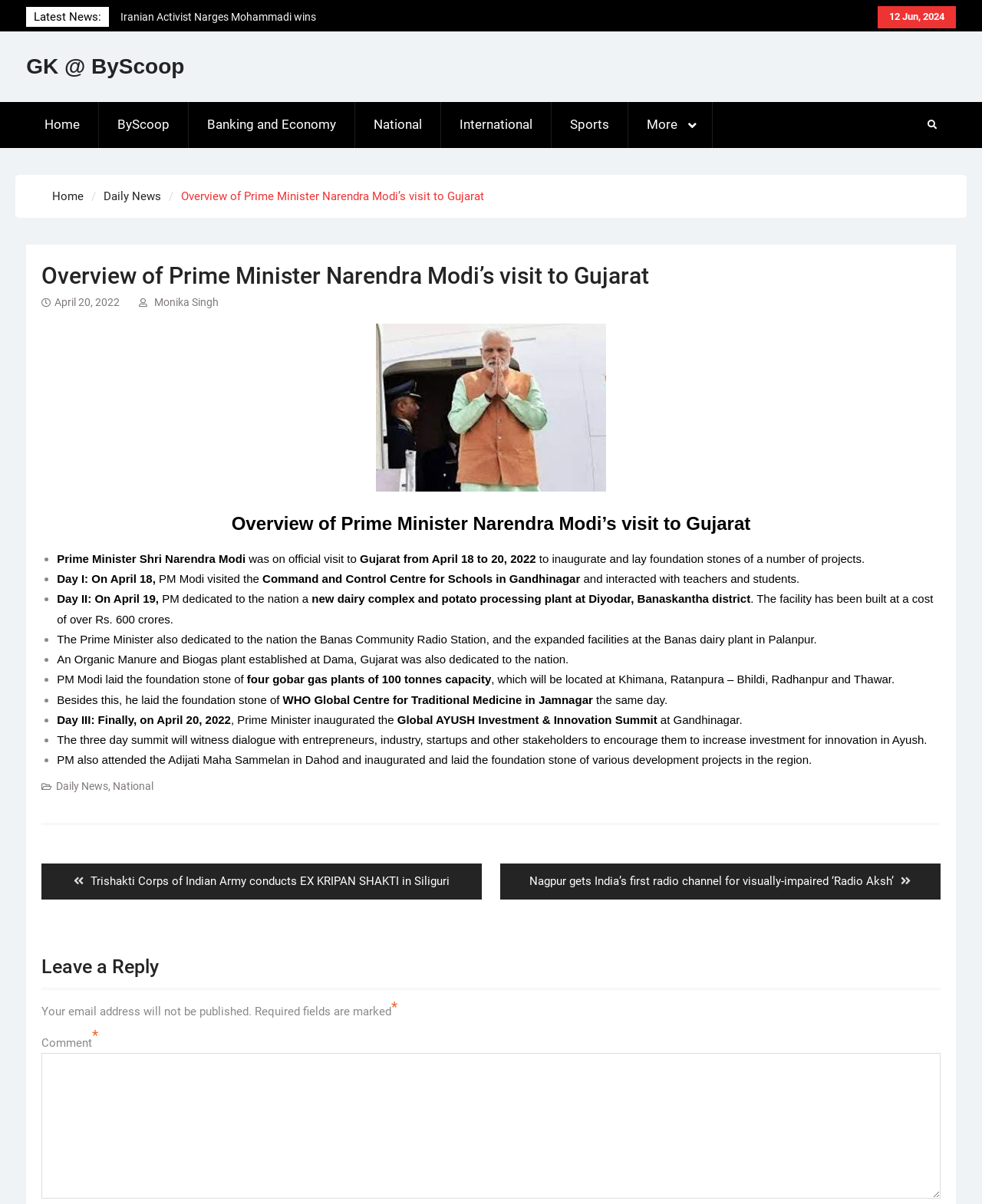Identify the bounding box coordinates of the region that should be clicked to execute the following instruction: "Read the latest news".

[0.123, 0.006, 0.334, 0.038]